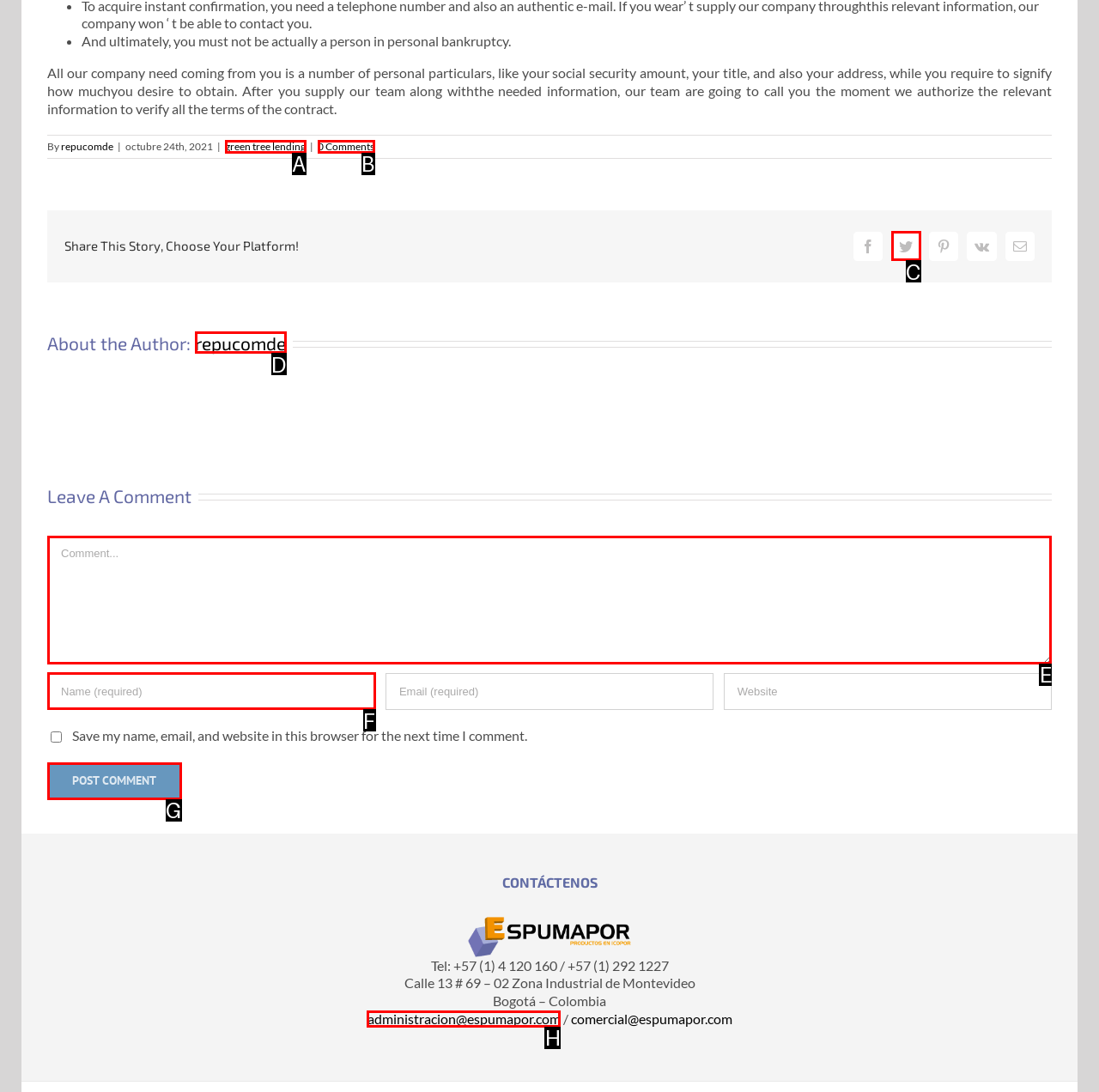What option should I click on to execute the task: learn about student policies? Give the letter from the available choices.

None